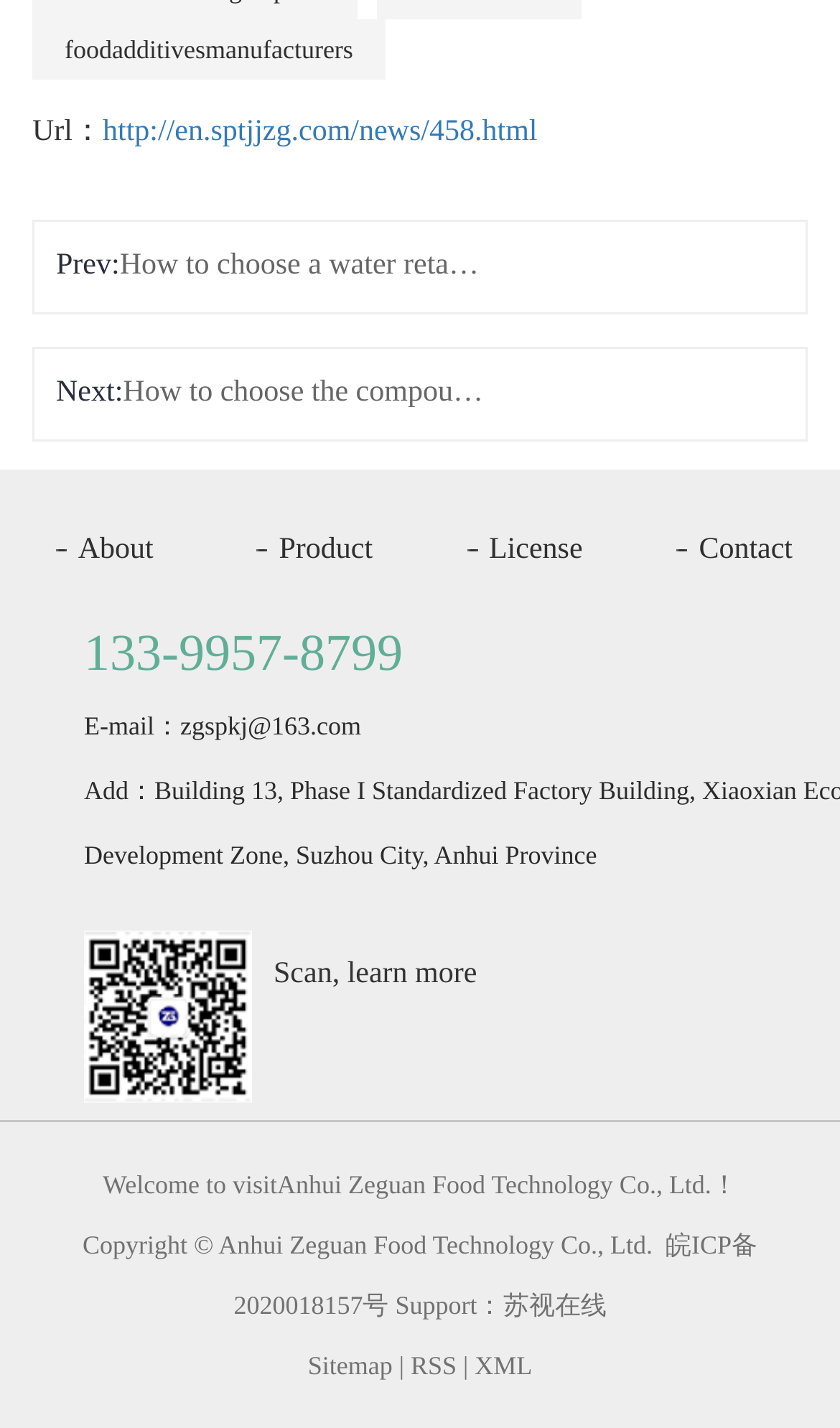Locate the bounding box coordinates of the UI element described by: "Sitemap". Provide the coordinates as four float numbers between 0 and 1, formatted as [left, top, right, bottom].

[0.366, 0.946, 0.467, 0.967]